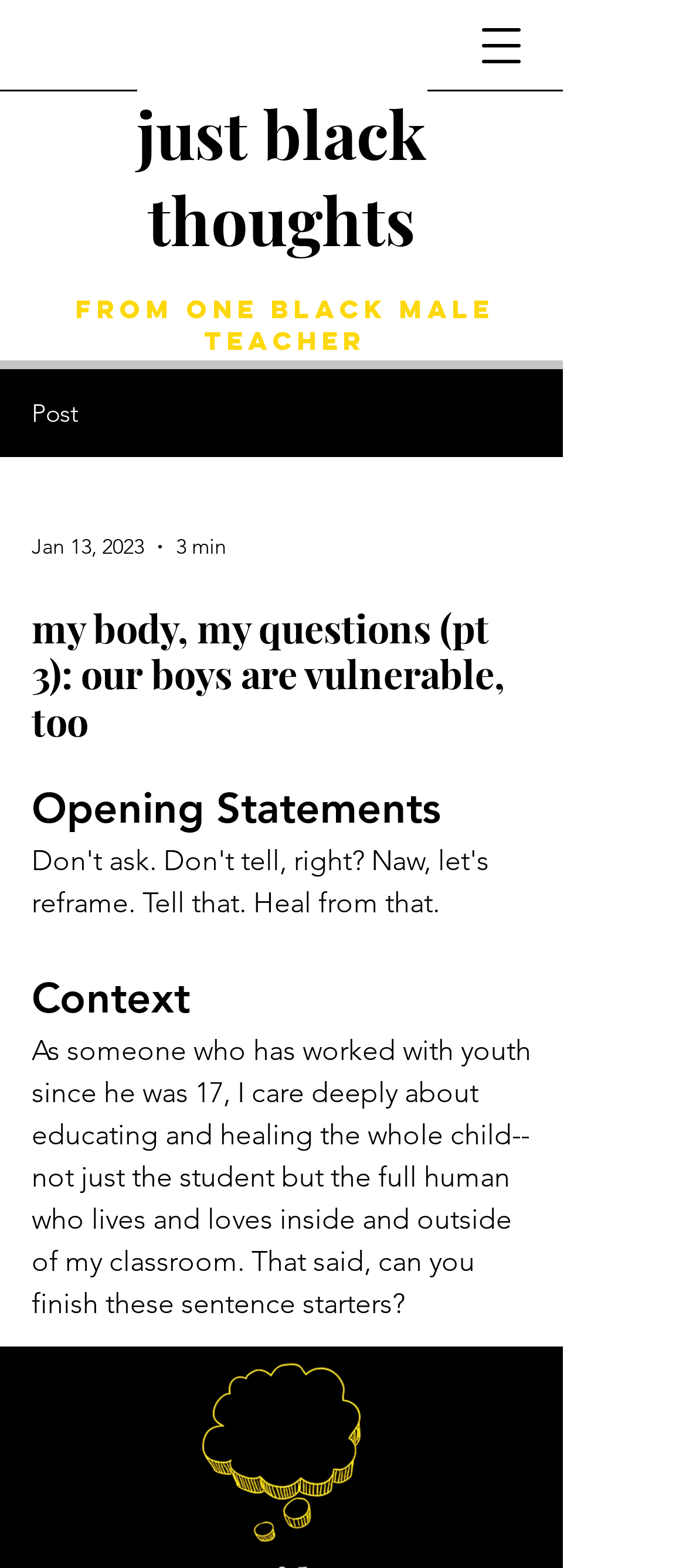Provide an in-depth description of the elements and layout of the webpage.

The webpage appears to be a blog post or article discussing the safety of boys from sexual violence and exploitation. At the top of the page, there is a navigation menu button on the right side, labeled "Open navigation menu". Below this, there are two links, "just" and "black thoughts", positioned side by side. 

To the left of these links, there is a heading that reads "from One Black Male Teacher", which is also a clickable link. Below this heading, there is a post title "my body, my questions (pt 3): our boys are vulnerable, too", which is a heading that spans almost the entire width of the page. 

Underneath the post title, there is a section with the label "Post" on the left side, followed by the date "Jan 13, 2023" and the duration "3 min" on the right side. 

The main content of the page is divided into sections, with headings "Opening Statements", "Context", and a paragraph of text that discusses the importance of educating and healing the whole child. The text is written in a personal tone, with the author sharing their experience of working with youth and asking readers to complete sentence starters.